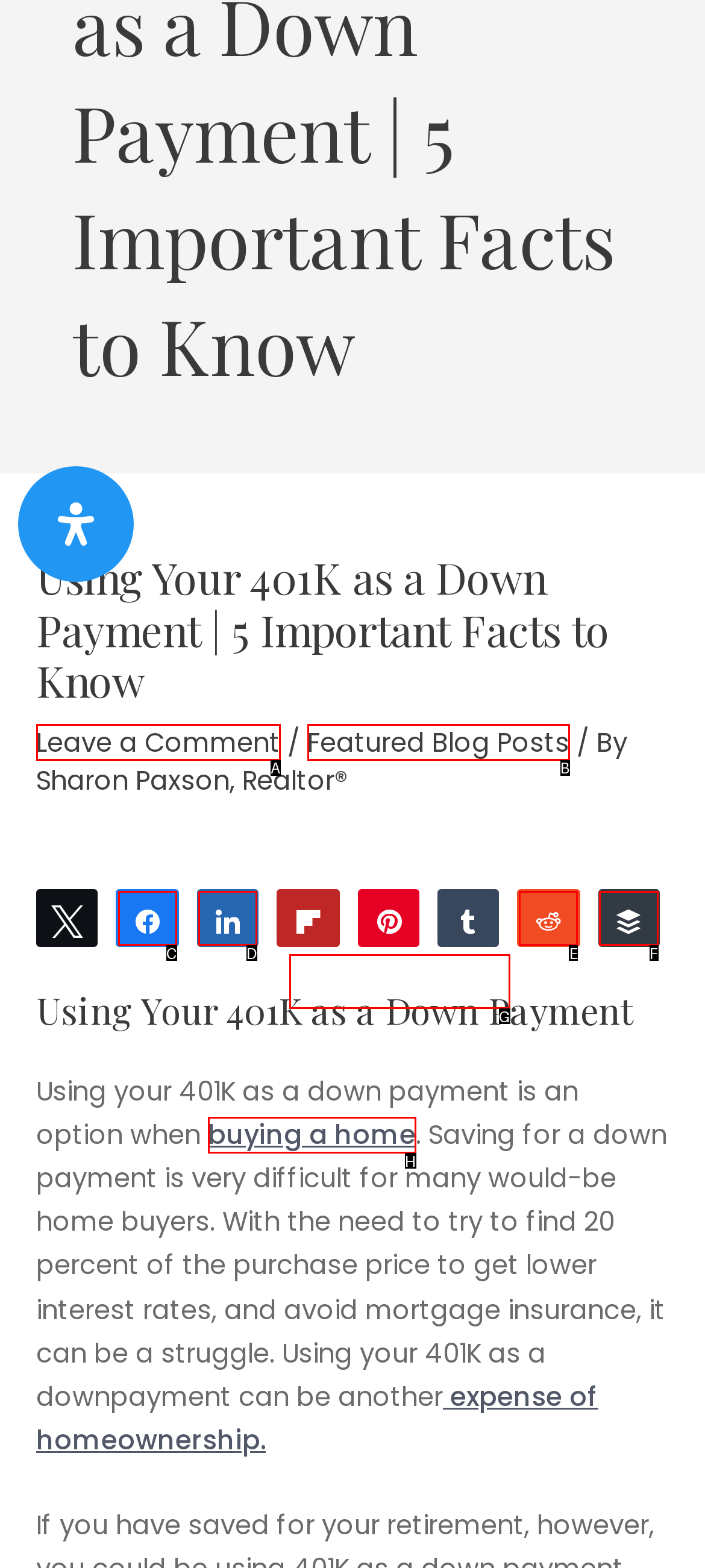Find the HTML element that matches the description: Arbitration
Respond with the corresponding letter from the choices provided.

None